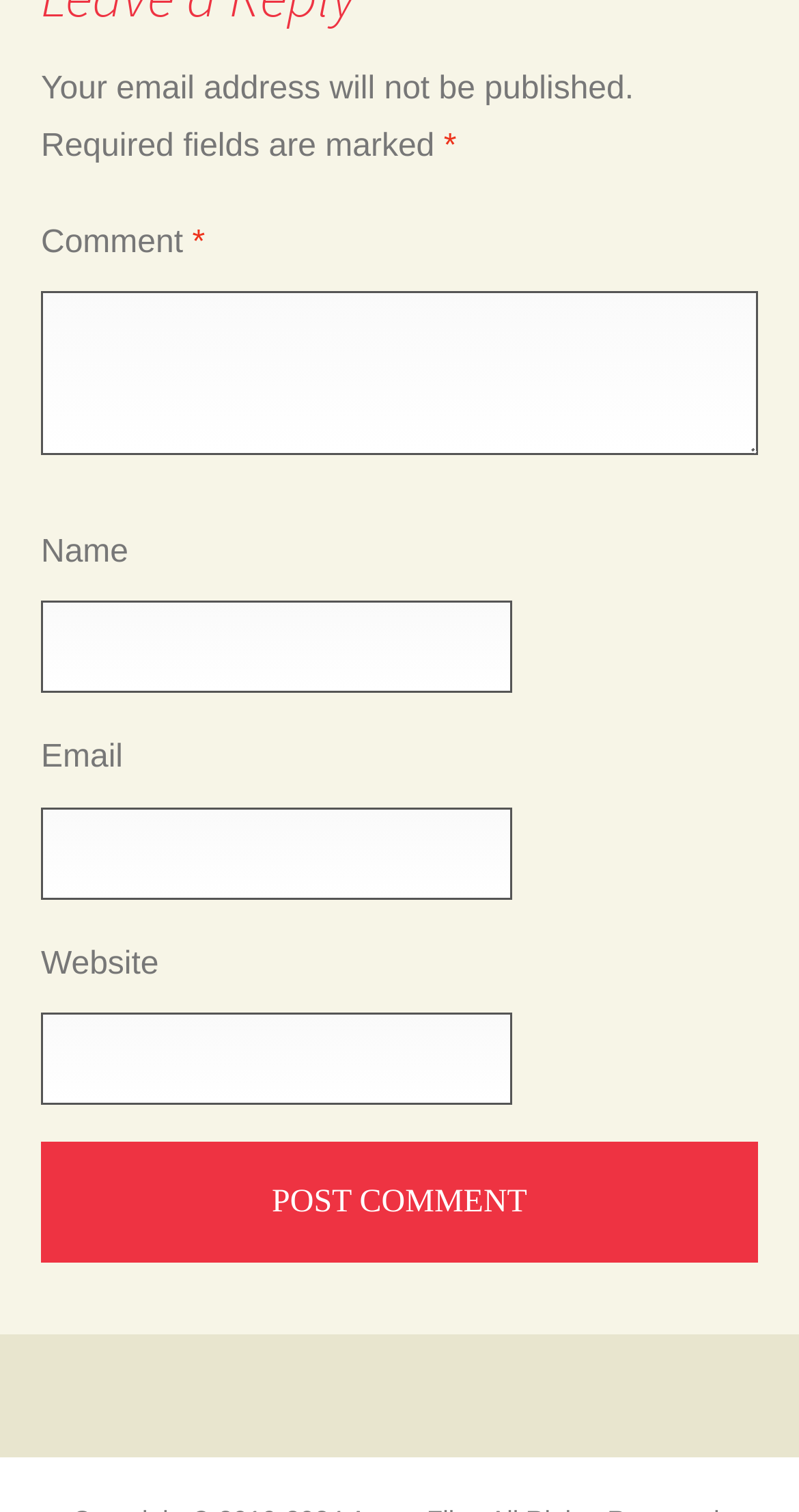Locate and provide the bounding box coordinates for the HTML element that matches this description: "parent_node: Comment * name="comment"".

[0.051, 0.193, 0.949, 0.301]